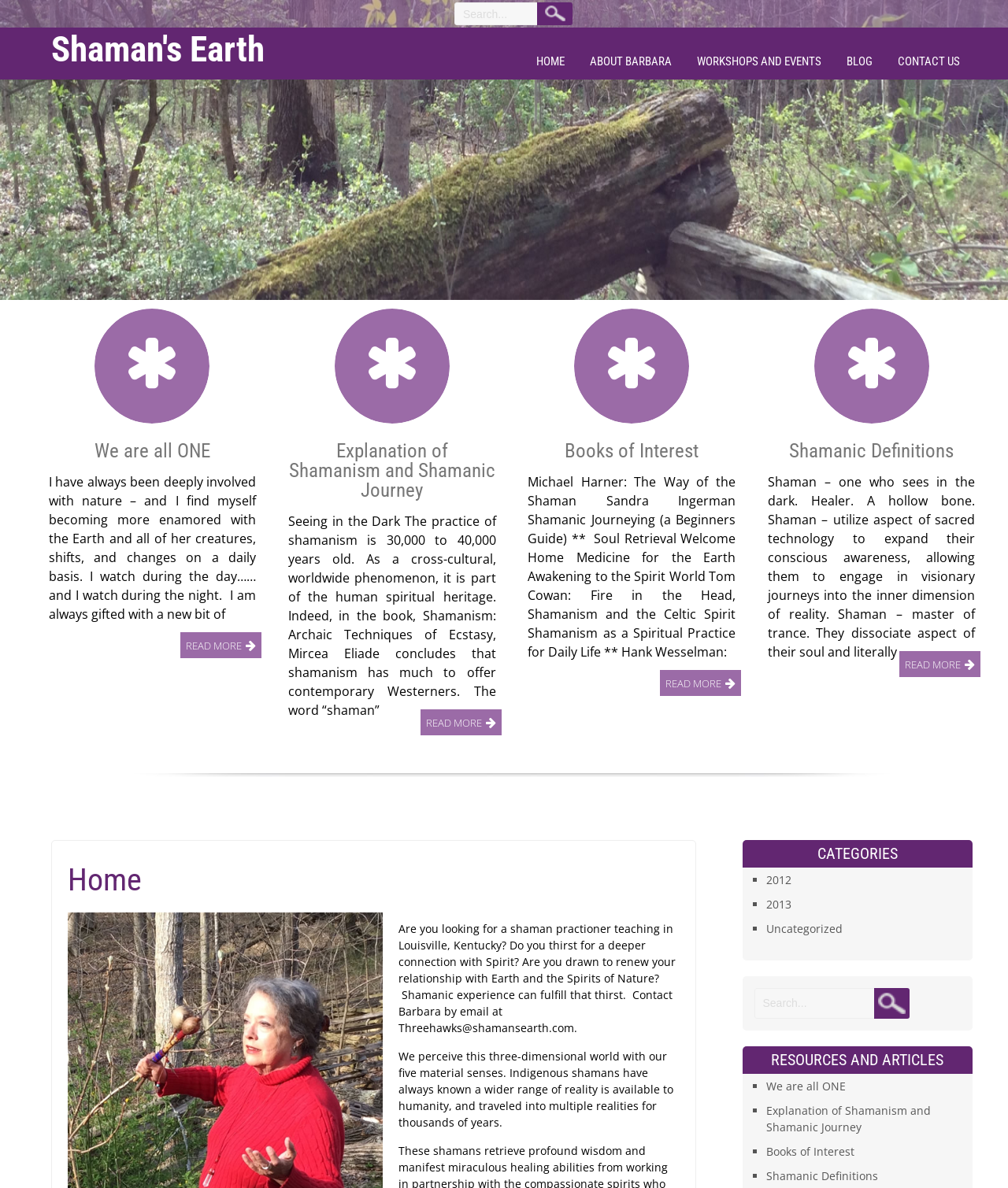Please answer the following question as detailed as possible based on the image: 
What is the name of the website?

The name of the website is 'Shaman's Earth' which can be found at the top of the webpage as a heading.